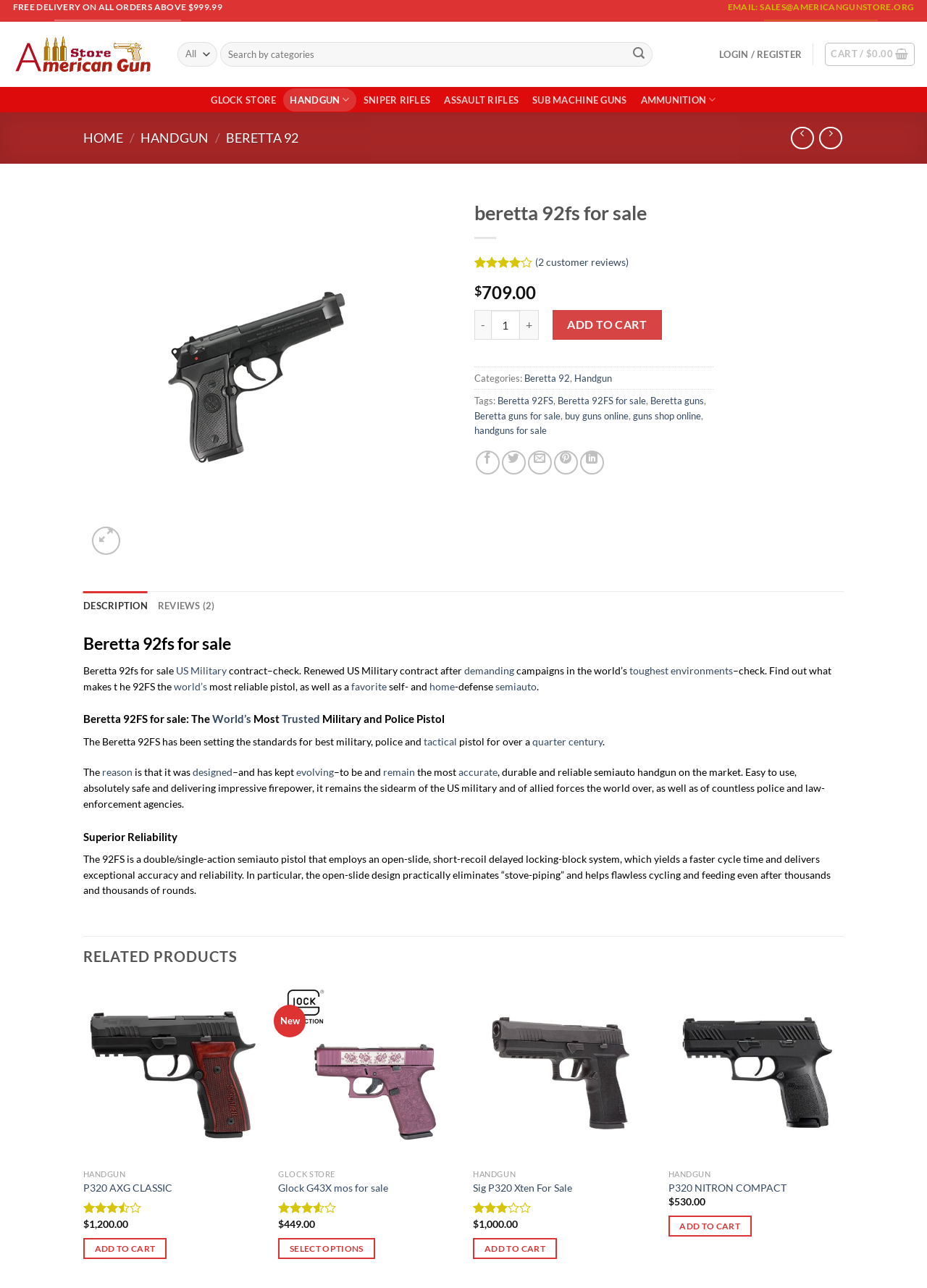Using the provided description Quick View, find the bounding box coordinates for the UI element. Provide the coordinates in (top-left x, top-left y, bottom-right x, bottom-right y) format, ensuring all values are between 0 and 1.

[0.09, 0.903, 0.282, 0.922]